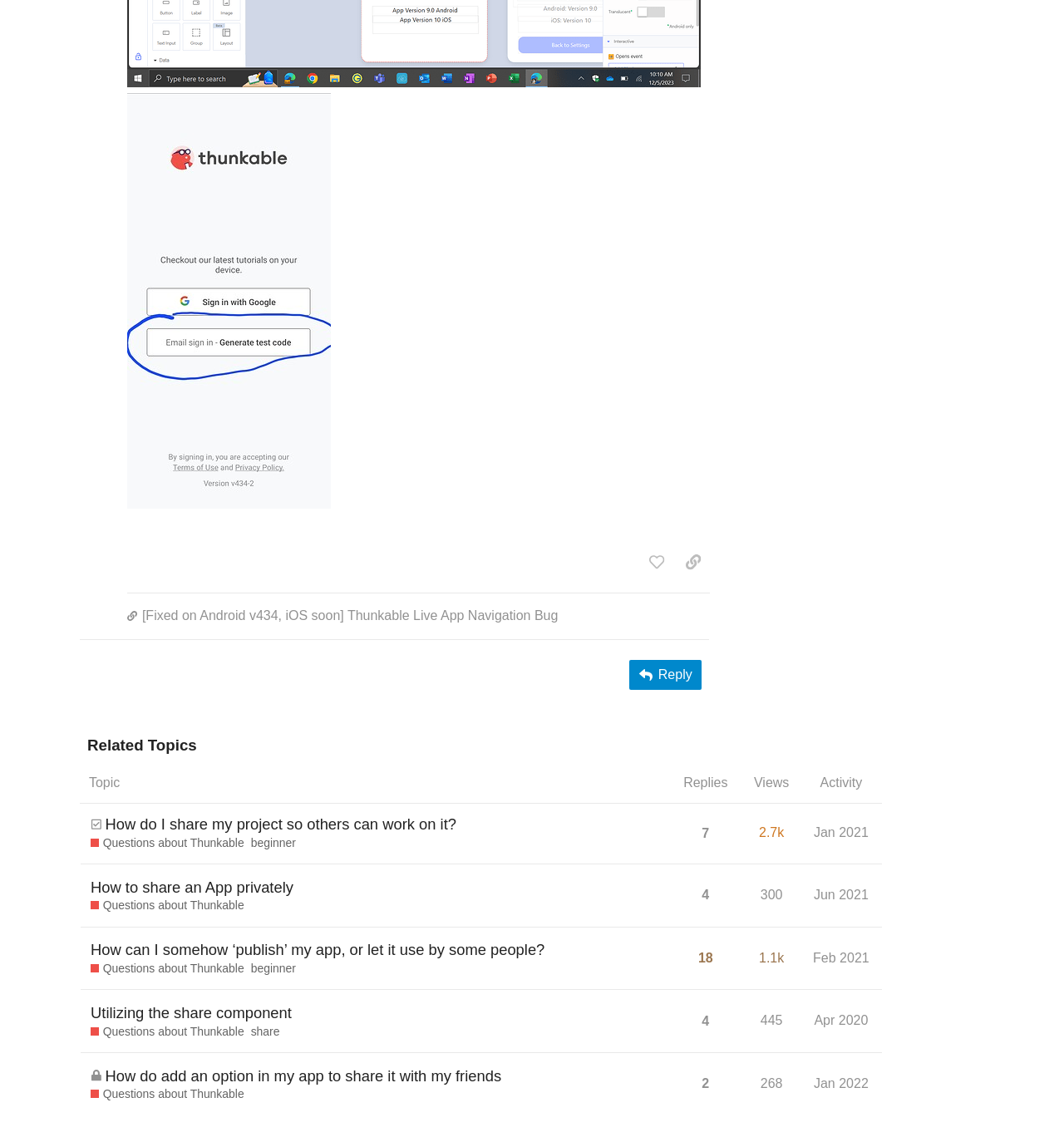Using the provided description: "4", find the bounding box coordinates of the corresponding UI element. The output should be four float numbers between 0 and 1, in the format [left, top, right, bottom].

[0.656, 0.771, 0.671, 0.804]